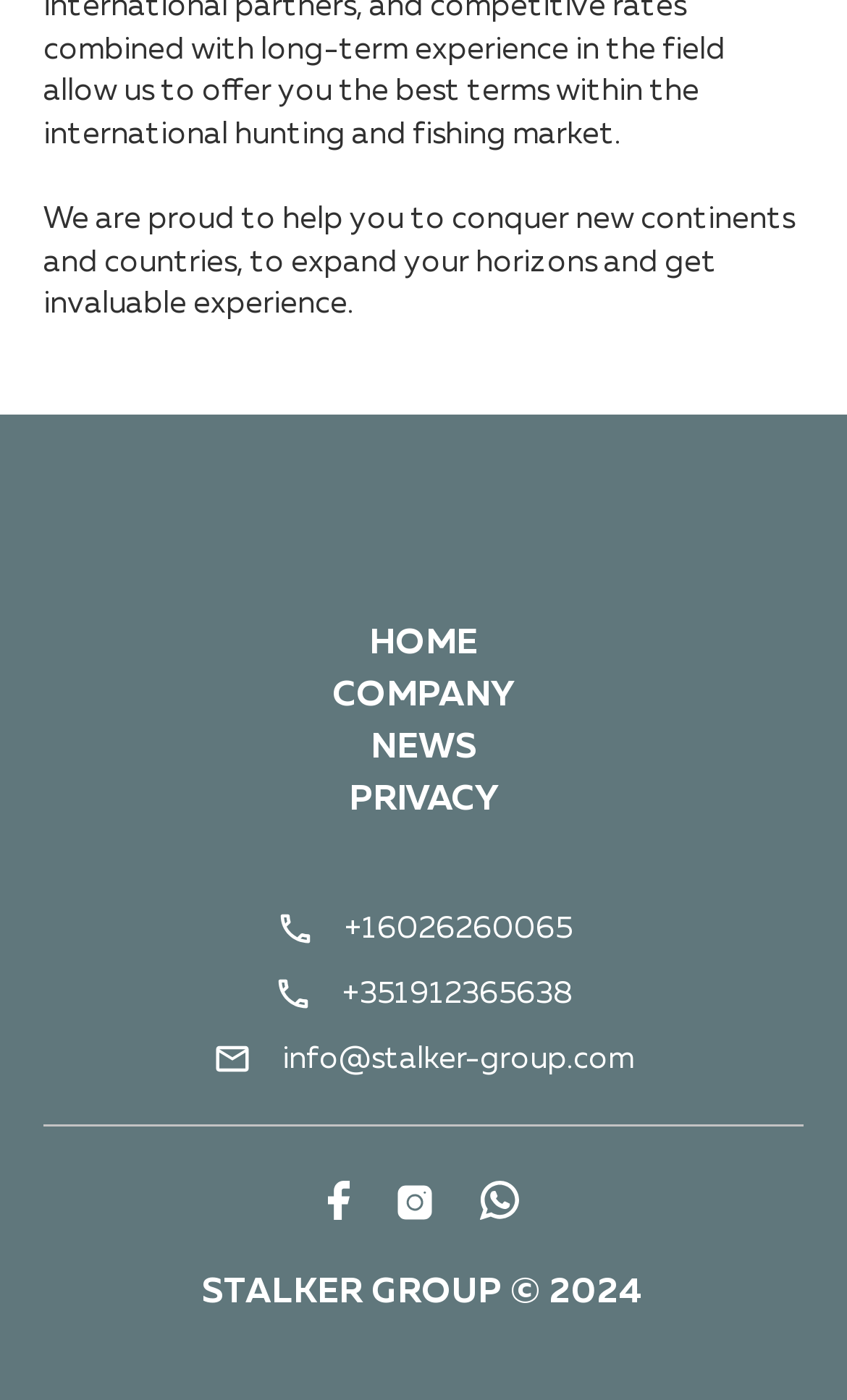How many navigation links are there?
Based on the image, please offer an in-depth response to the question.

There are four navigation links, 'HOME', 'COMPANY', 'NEWS', and 'PRIVACY', which are all located at the top of the webpage, below the logo.